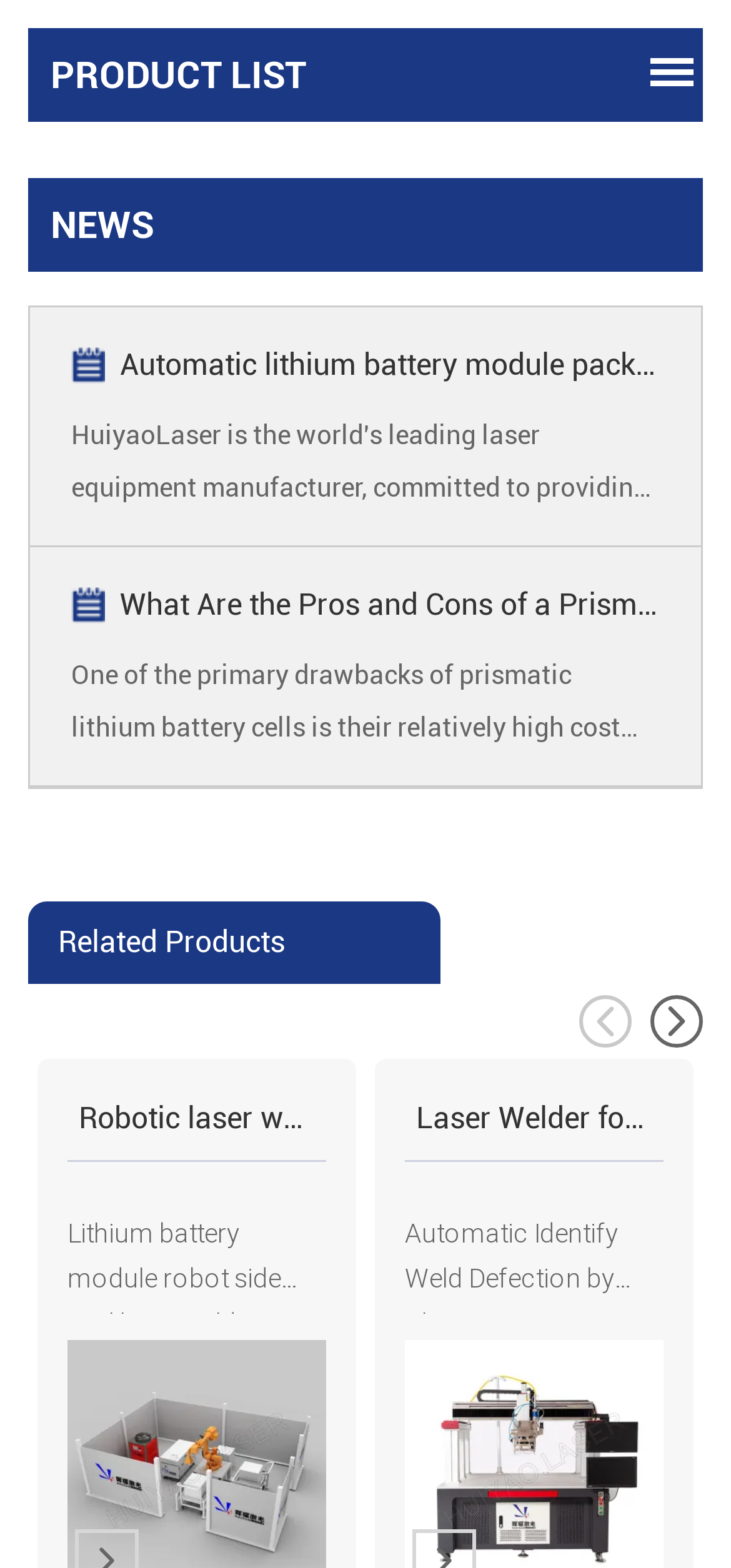What is the main product category?
Give a thorough and detailed response to the question.

Based on the webpage content, especially the image and link descriptions, it appears that the main product category is related to lithium batteries, including assembly lines, modules, and cells.